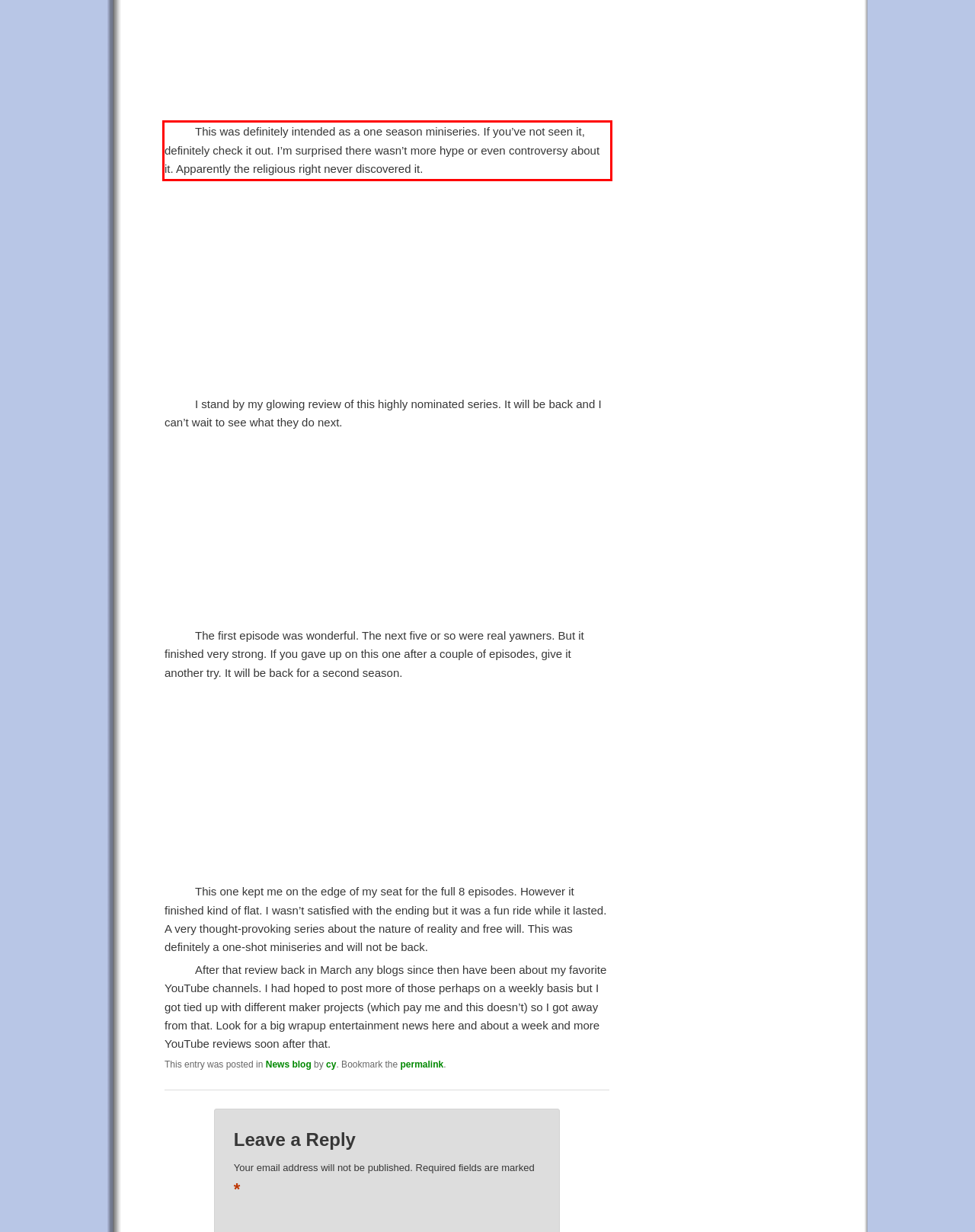Given the screenshot of the webpage, identify the red bounding box, and recognize the text content inside that red bounding box.

This was definitely intended as a one season miniseries. If you’ve not seen it, definitely check it out. I’m surprised there wasn’t more hype or even controversy about it. Apparently the religious right never discovered it.